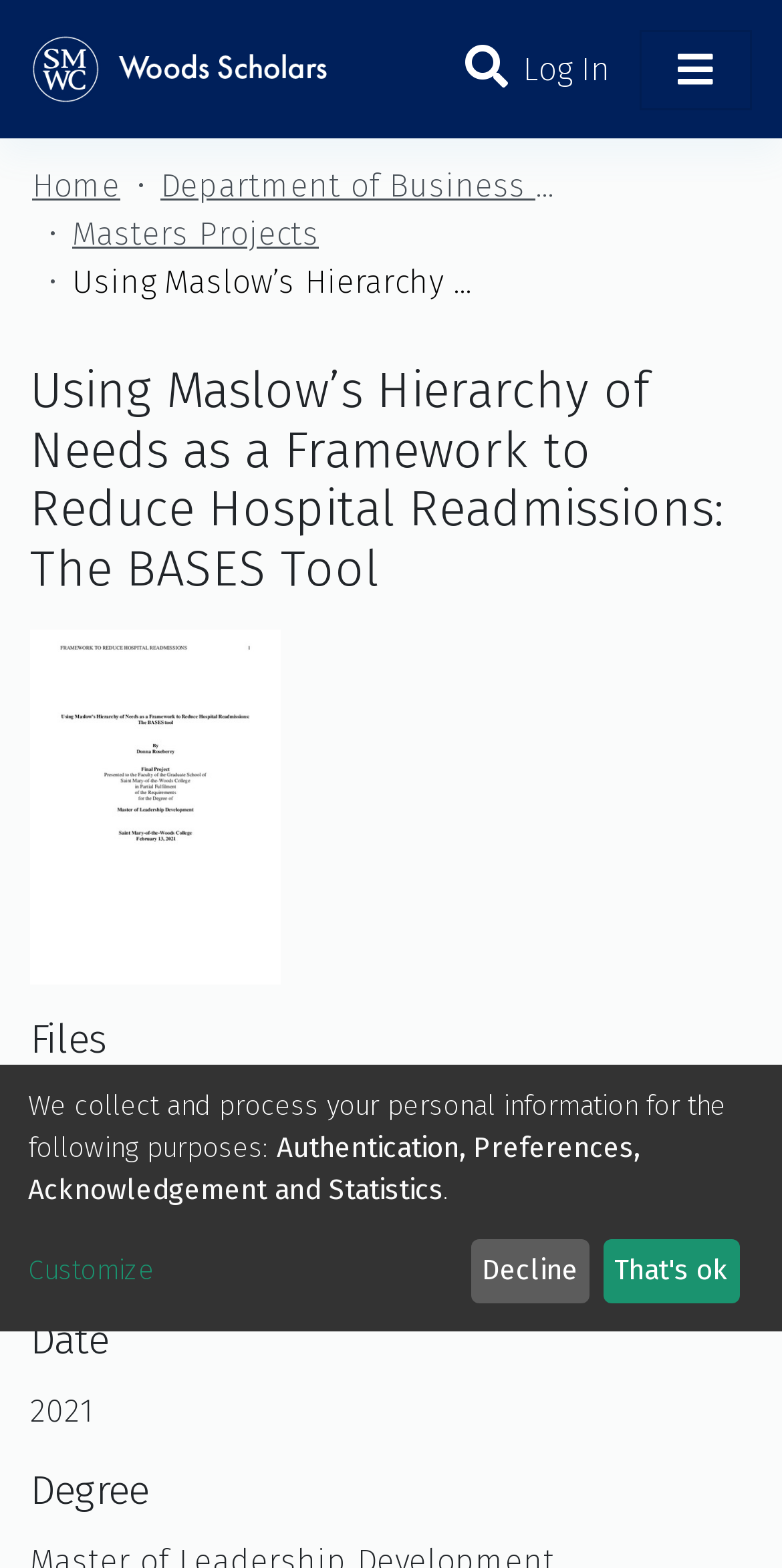Determine the bounding box coordinates of the section to be clicked to follow the instruction: "Toggle navigation menu". The coordinates should be given as four float numbers between 0 and 1, formatted as [left, top, right, bottom].

[0.818, 0.019, 0.962, 0.07]